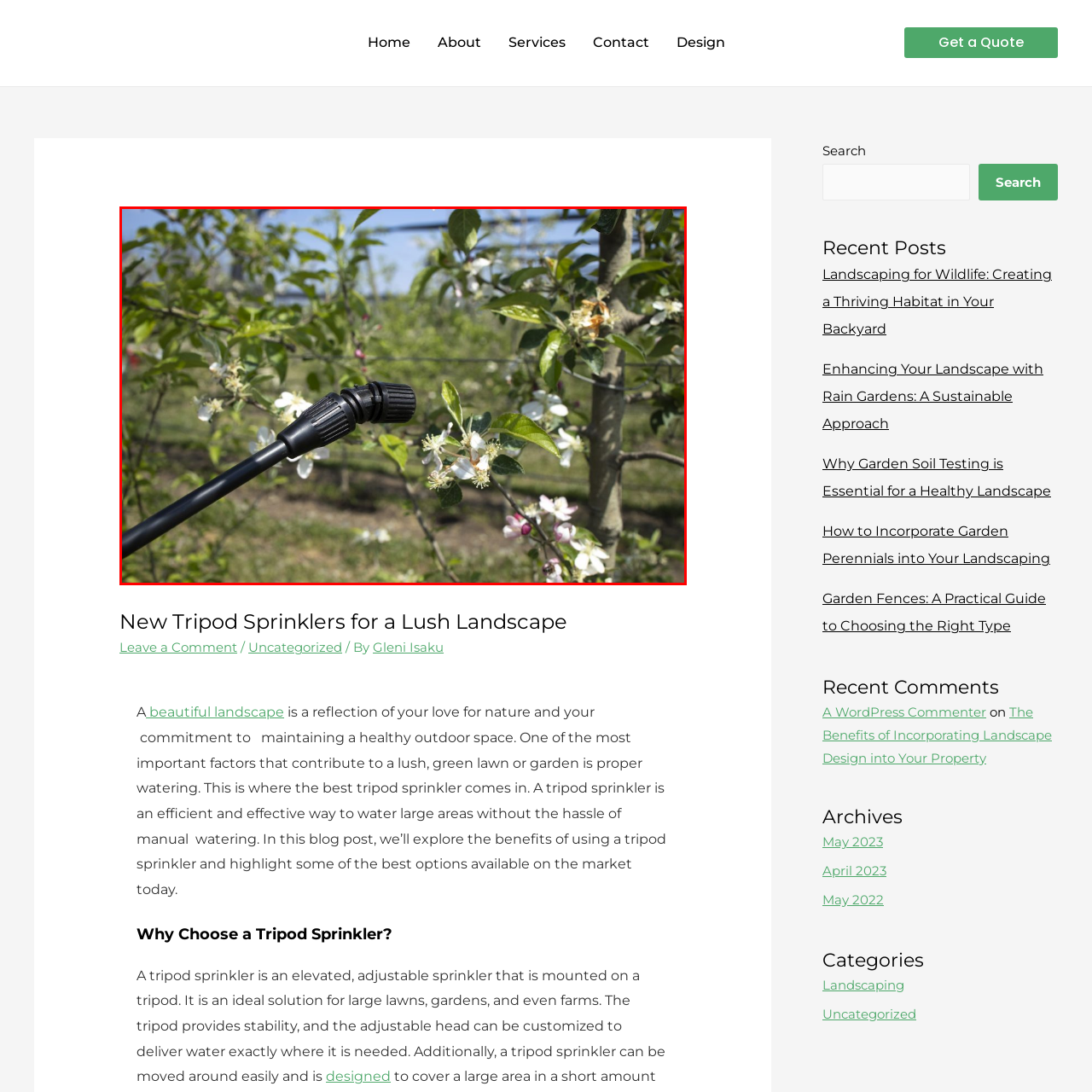What is the purpose of the tripod sprinkler nozzle?
Carefully examine the image within the red bounding box and provide a detailed answer to the question.

The caption highlights the importance of proper irrigation in maintaining a healthy landscape, particularly in large gardens and farms where effective watering is crucial, implying that the nozzle is used for watering.